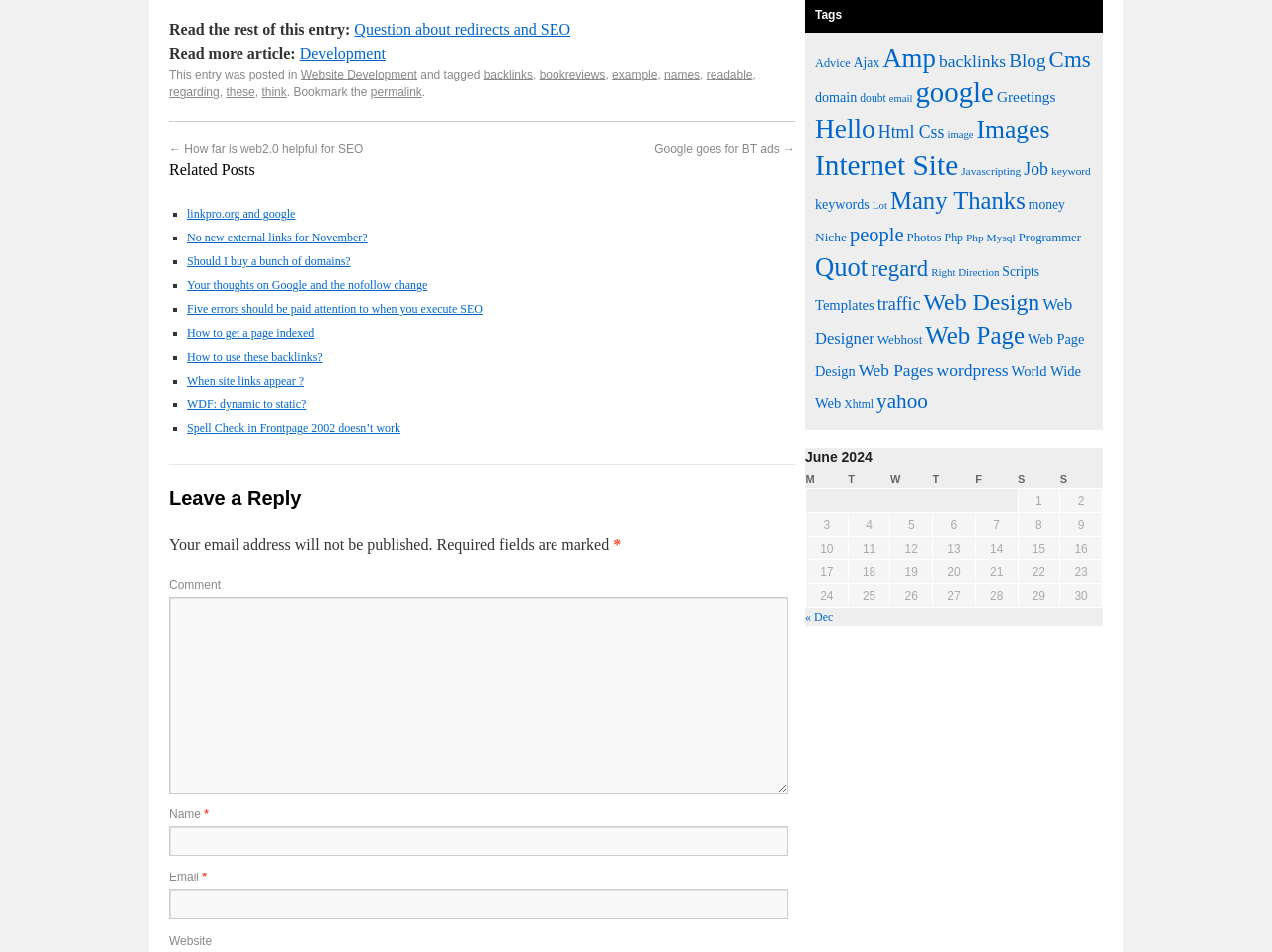Answer the following in one word or a short phrase: 
How many related posts are listed?

8